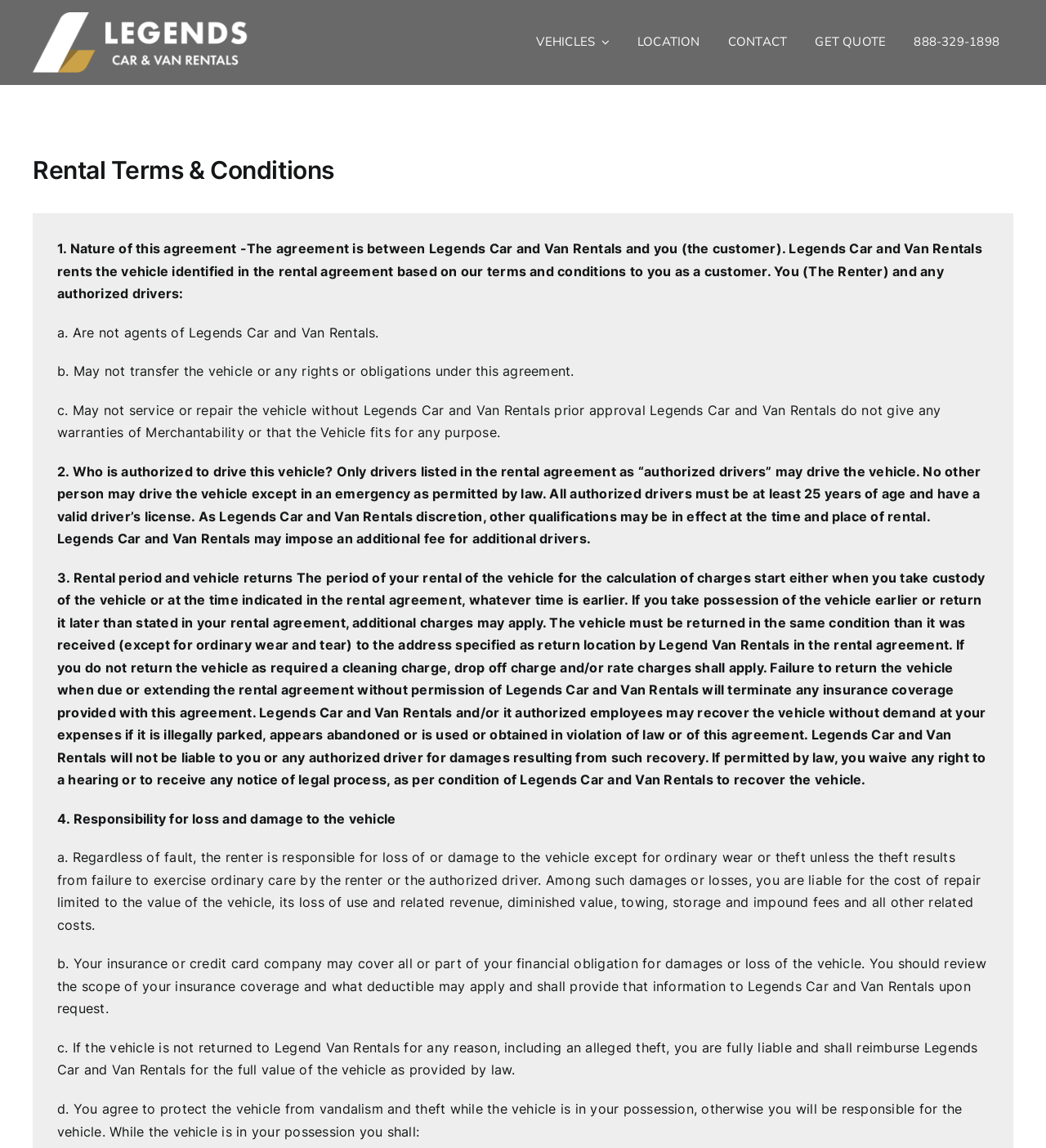What is the purpose of the 'GET QUOTE' link?
Using the information from the image, provide a comprehensive answer to the question.

I found the answer by looking at the navigation menu, which includes a link labeled 'GET QUOTE'. This suggests that the purpose of this link is to allow users to get a quote for renting a vehicle.